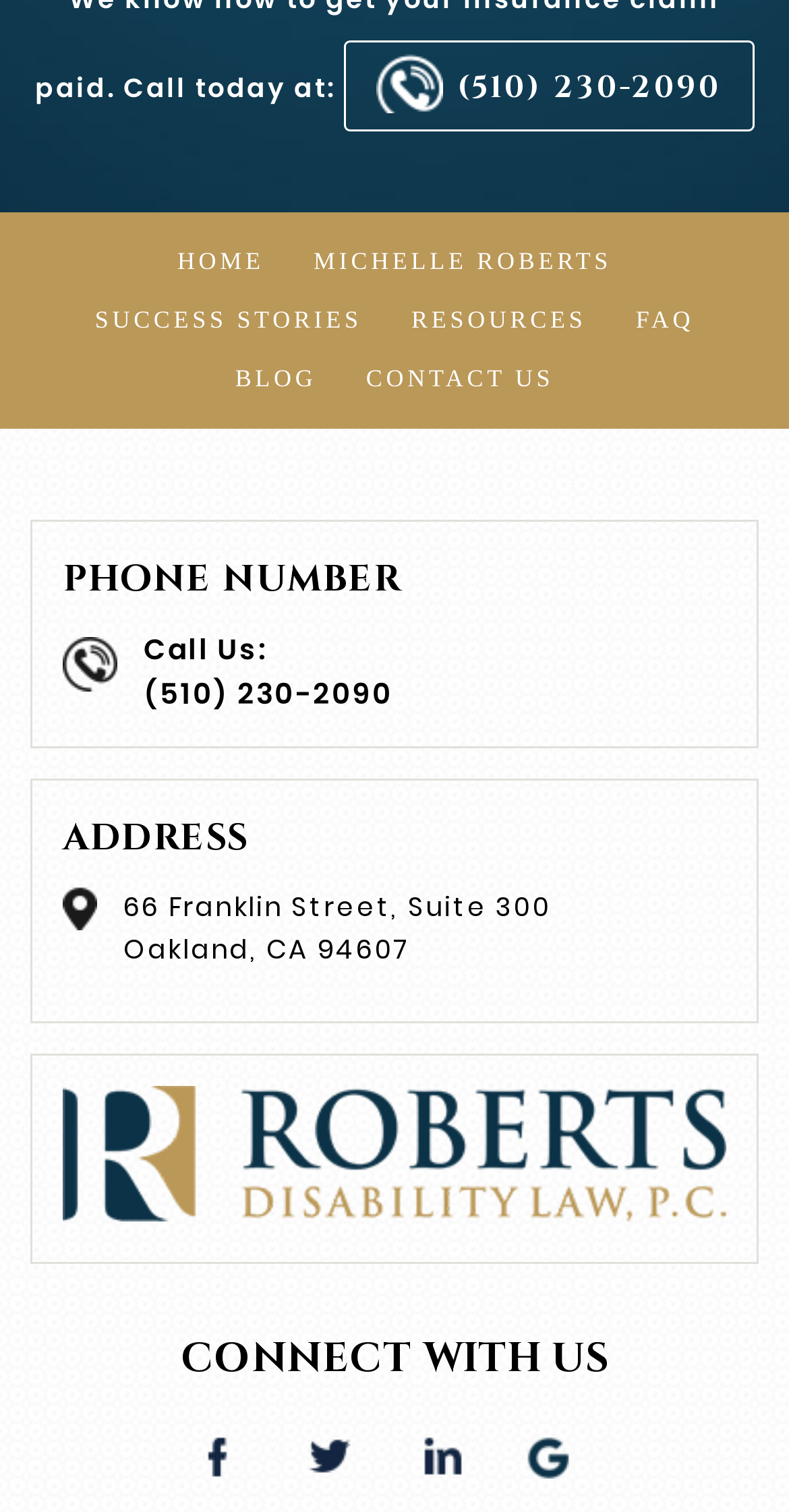Determine the bounding box coordinates for the area that needs to be clicked to fulfill this task: "Call the phone number". The coordinates must be given as four float numbers between 0 and 1, i.e., [left, top, right, bottom].

[0.182, 0.446, 0.498, 0.473]